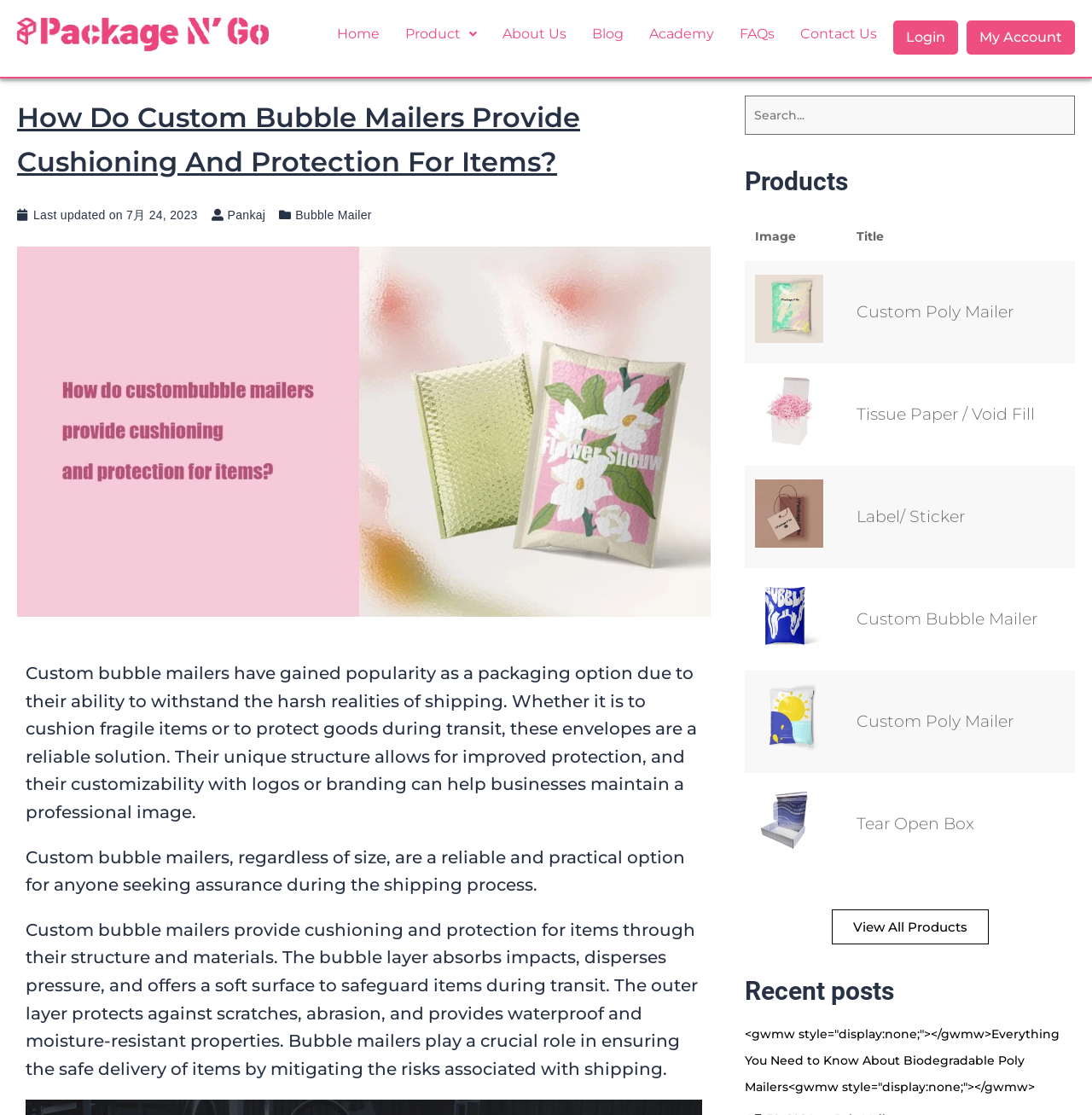Using the given description, provide the bounding box coordinates formatted as (top-left x, top-left y, bottom-right x, bottom-right y), with all values being floating point numbers between 0 and 1. Description: Tissue Paper / Void Fill

[0.784, 0.363, 0.947, 0.38]